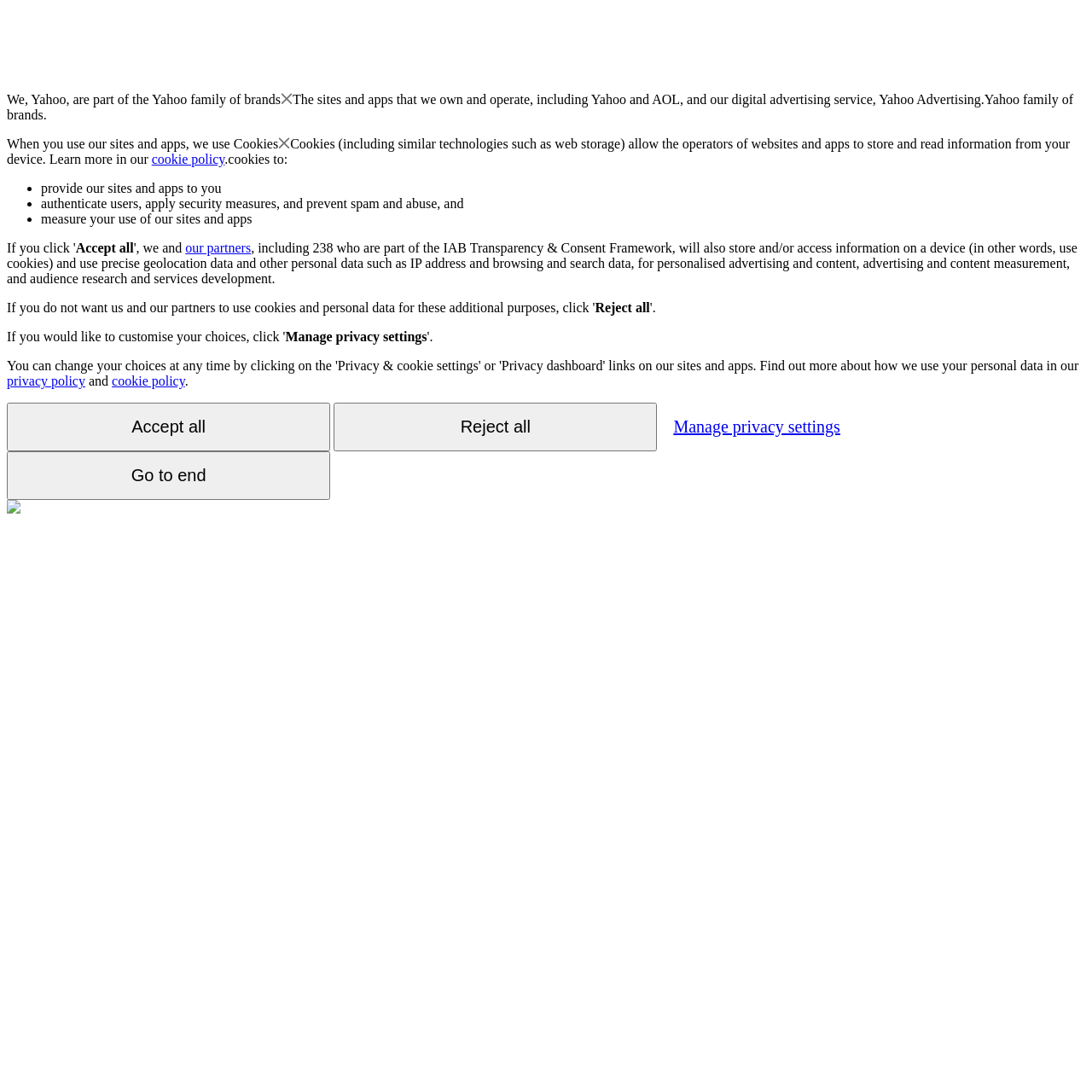Write an extensive caption that covers every aspect of the webpage.

The webpage appears to be a privacy policy or consent page for Yahoo. At the top, there is a brief introduction stating that Yahoo is part of the Yahoo family of brands. Below this, there is a section explaining how Yahoo uses cookies and other technologies to store and read information from devices. This section includes a link to the cookie policy.

The page then lists the purposes for which cookies are used, including providing sites and apps, authenticating users, applying security measures, and measuring site and app usage. Each of these points is marked with a bullet point.

Following this, there are three buttons: "Accept all", "Reject all", and "Manage privacy settings". The "Accept all" button is located near the top of the page, while the "Reject all" button is positioned below it. The "Manage privacy settings" button is located further down the page.

Additionally, there are links to the privacy policy and cookie policy, as well as a brief statement about Yahoo's partners and their use of cookies and personal data for personalized advertising and content.

At the very bottom of the page, there is a "Go to end" button, and a small image is positioned at the bottom left corner of the page.